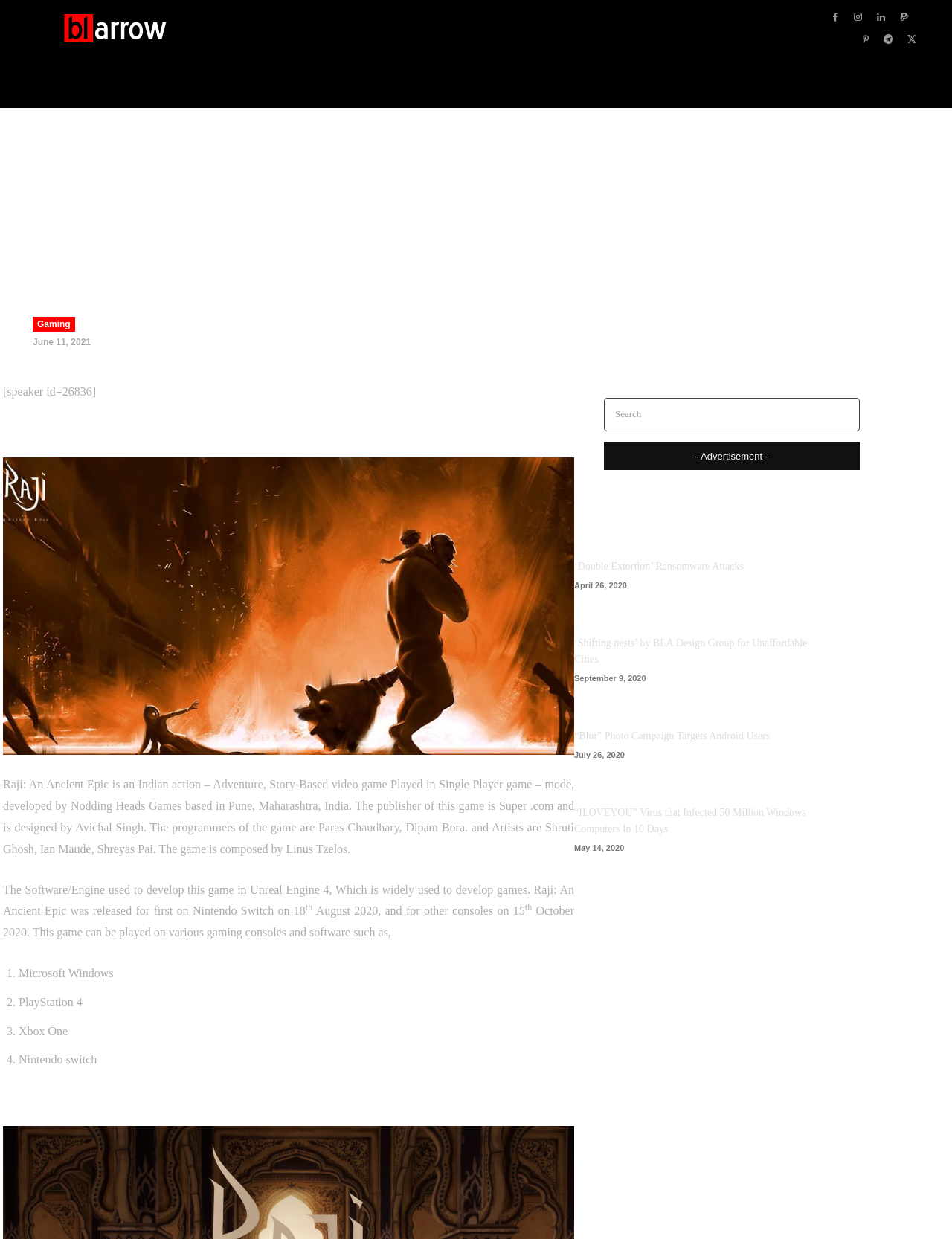Please locate the bounding box coordinates of the region I need to click to follow this instruction: "Check the latest articles".

[0.673, 0.4, 0.778, 0.416]